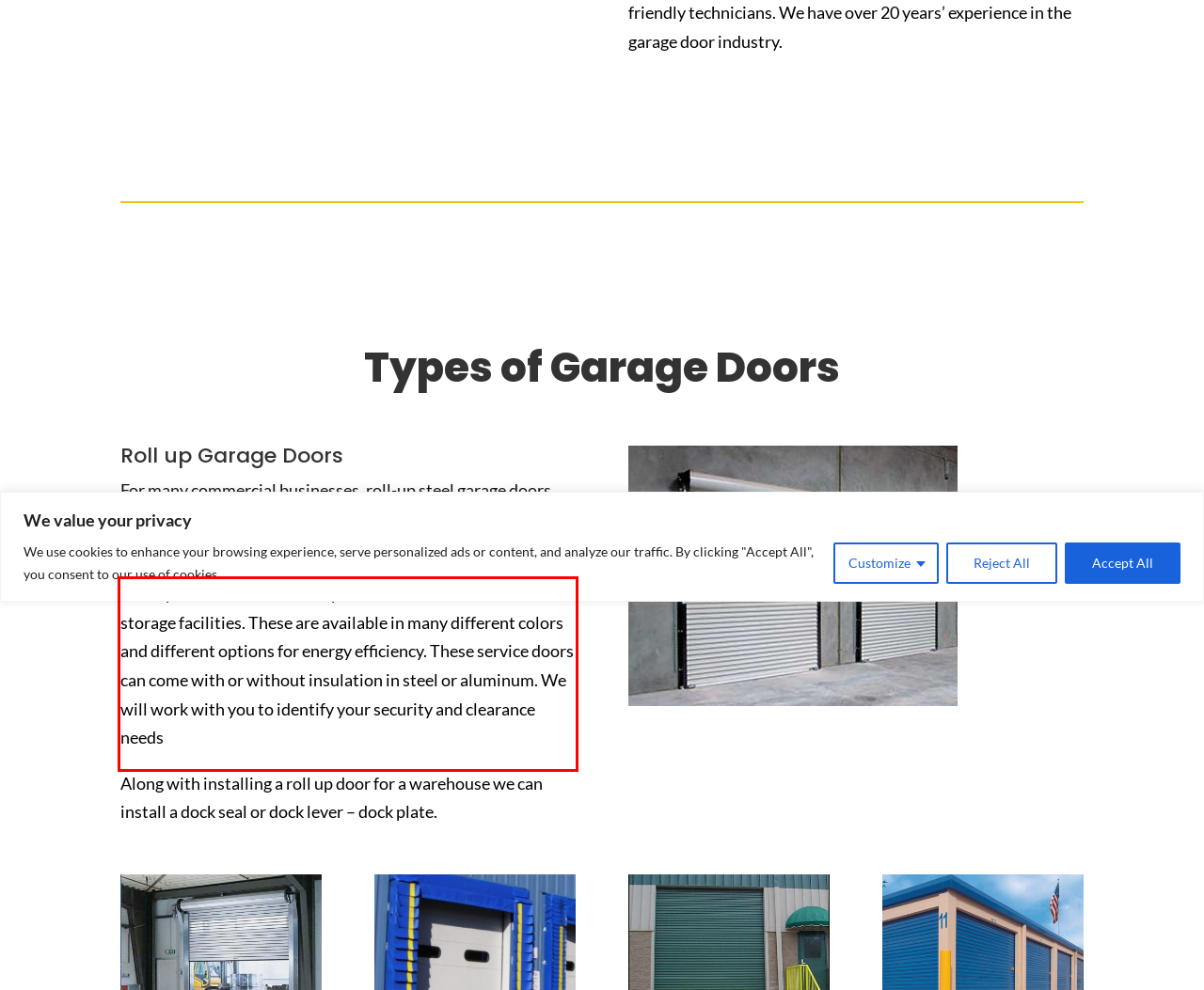Analyze the red bounding box in the provided webpage screenshot and generate the text content contained within.

Roll-up steel sheet doors are perfect for warehouses and mini-storage facilities. These are available in many different colors and different options for energy efficiency. These service doors can come with or without insulation in steel or aluminum. We will work with you to identify your security and clearance needs